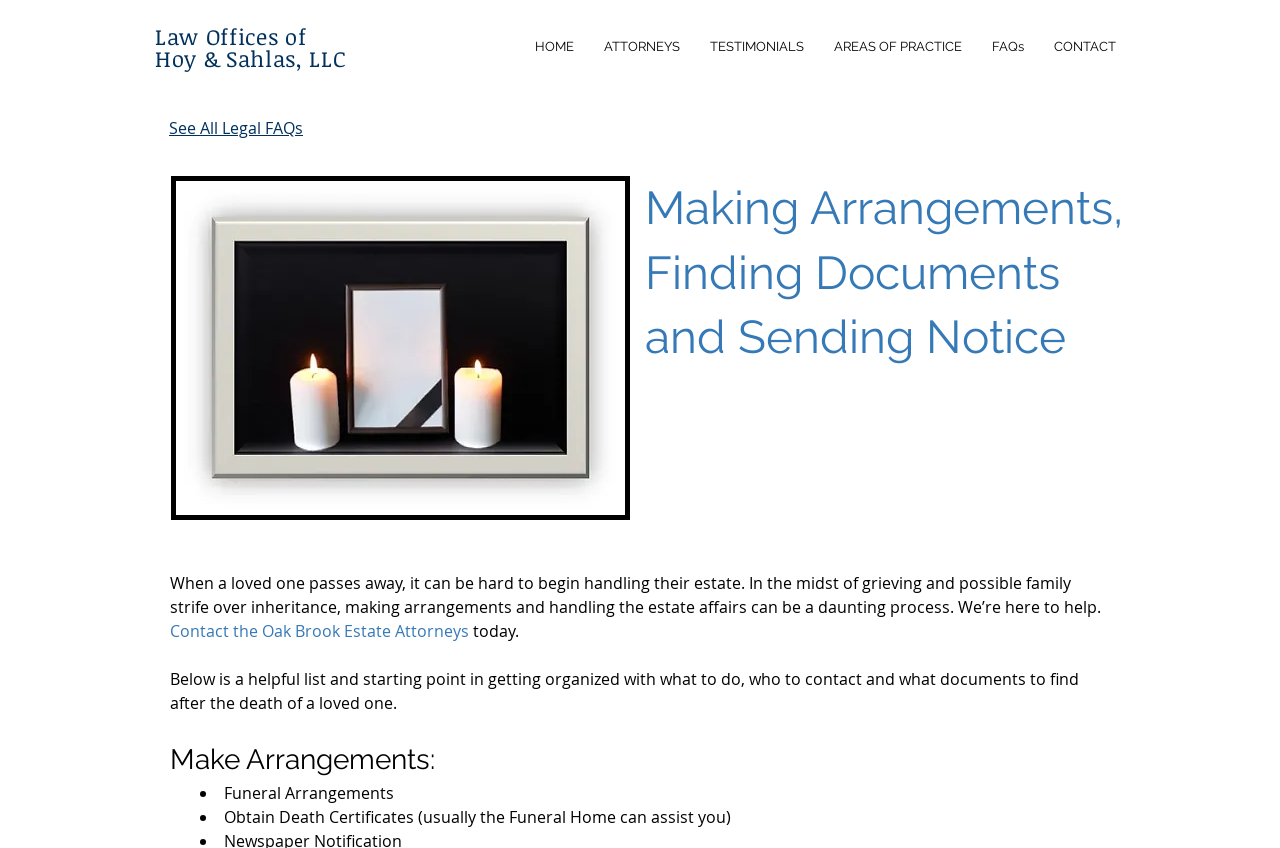Locate the UI element described as follows: "AREAS OF PRACTICE". Return the bounding box coordinates as four float numbers between 0 and 1 in the order [left, top, right, bottom].

[0.64, 0.038, 0.763, 0.073]